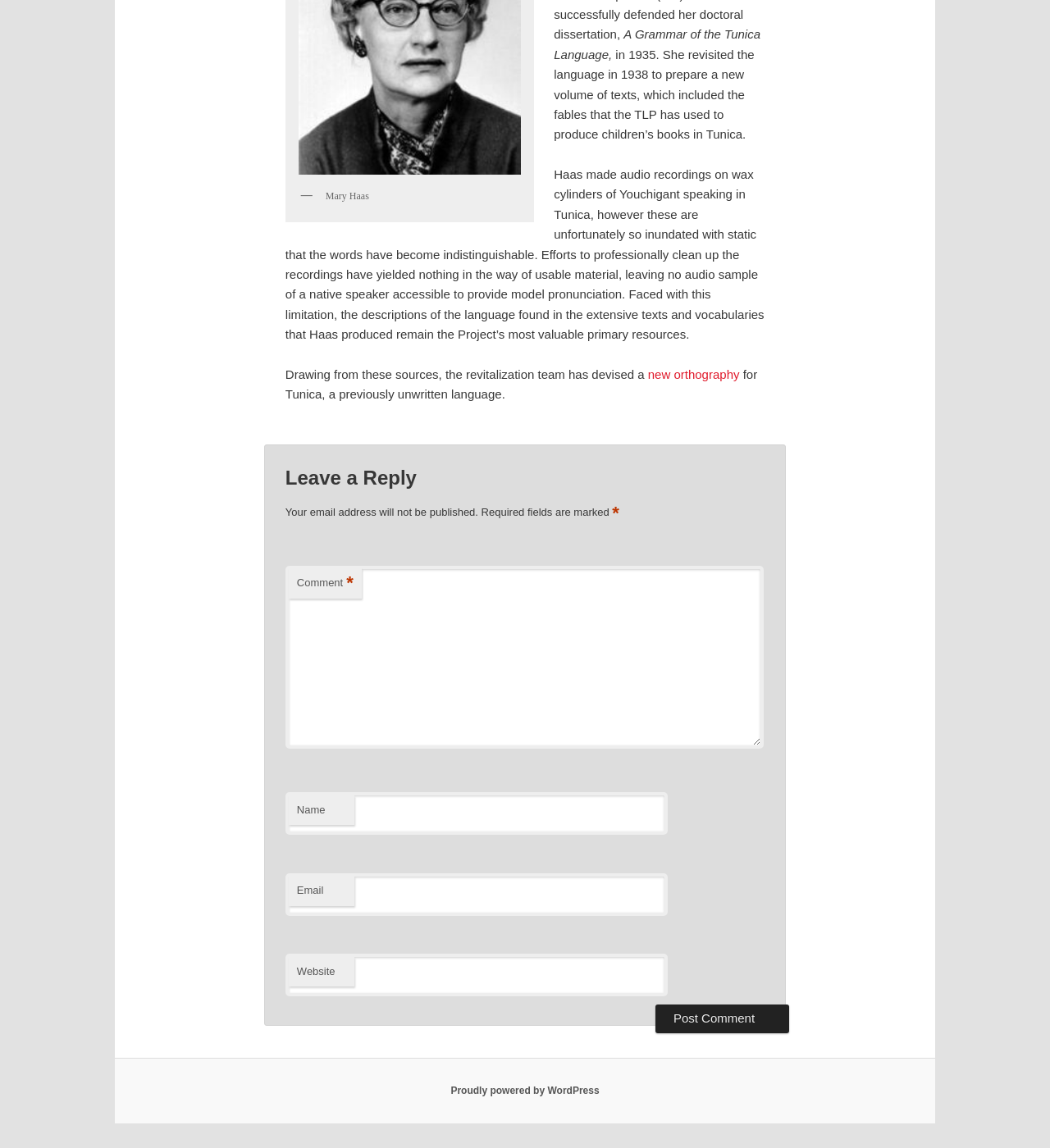What is the author's name?
Based on the image, answer the question in a detailed manner.

The text mentions that Haas made audio recordings and produced extensive texts and vocabularies, which suggests that Haas is the author or researcher being referred to.